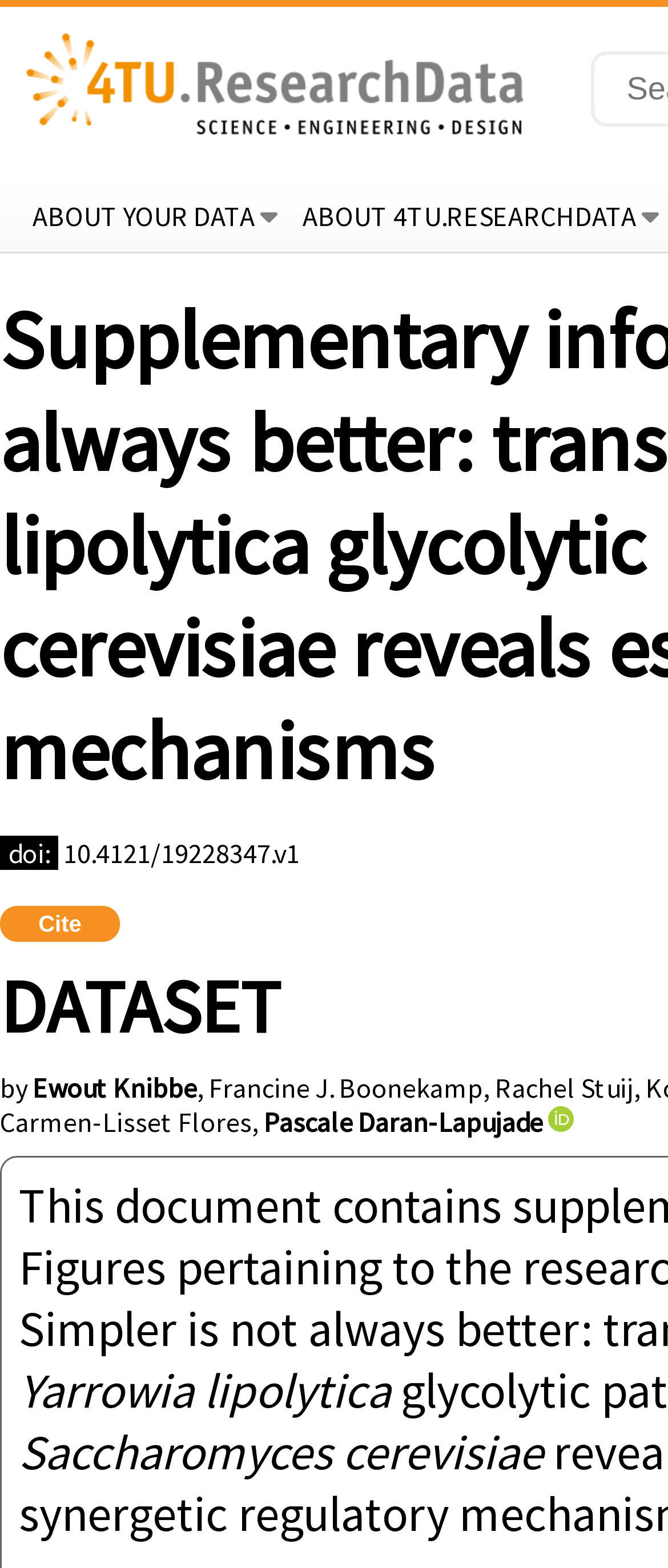Explain in detail what is displayed on the webpage.

The webpage is a dataset repository page, specifically showcasing the dataset "Simpler is not always better: transplanting the Yarrowia lipolytica glycolytic pathway into Saccharomyces cerevisiae reveals essential synergetic regulatory mechanisms". 

At the top left corner, there is a logo of 4TU.ResearchData, which is an international data repository for science, engineering, and design. 

Below the logo, there are two headings: "ABOUT YOUR DATA" on the left and "ABOUT 4TU.RESEARCHDATA" on the right. 

Further down, there is a section with a DOI (digital object identifier) label, followed by a link to the dataset with the DOI number. 

To the left of the DOI section, there is a "Cite" button. 

Below the DOI section, there is a heading "DATASET" followed by information about the dataset, including the authors' names, Ewout Knibbe, Francine J. Boonekamp, Rachel Stuij, Carmen-Lisset Flores, and Pascale Daran-Lapujade, with an ORCID logo next to Pascale Daran-Lapujade's name. 

Finally, there are two lines of text describing the dataset, mentioning "Yarrowia lipolytica" and "Saccharomyces cerevisiae".